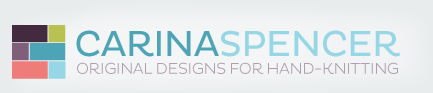Deliver an in-depth description of the image, highlighting major points.

The image displays the logo for Carina Spencer, a designer specializing in original patterns for hand-knitting. The logo features the name "CARINA SPENCER" in a stylish, modern font, using a combination of colors that suggest creativity and vibrancy. Below the name, the tagline "ORIGINAL DESIGNS FOR HAND-KNITTING" emphasizes the brand's dedication to providing unique and innovative knitting patterns. The overall design conveys a sense of artistry and professionalism, appealing to knitting enthusiasts looking for fresh inspiration in their crafting pursuits.